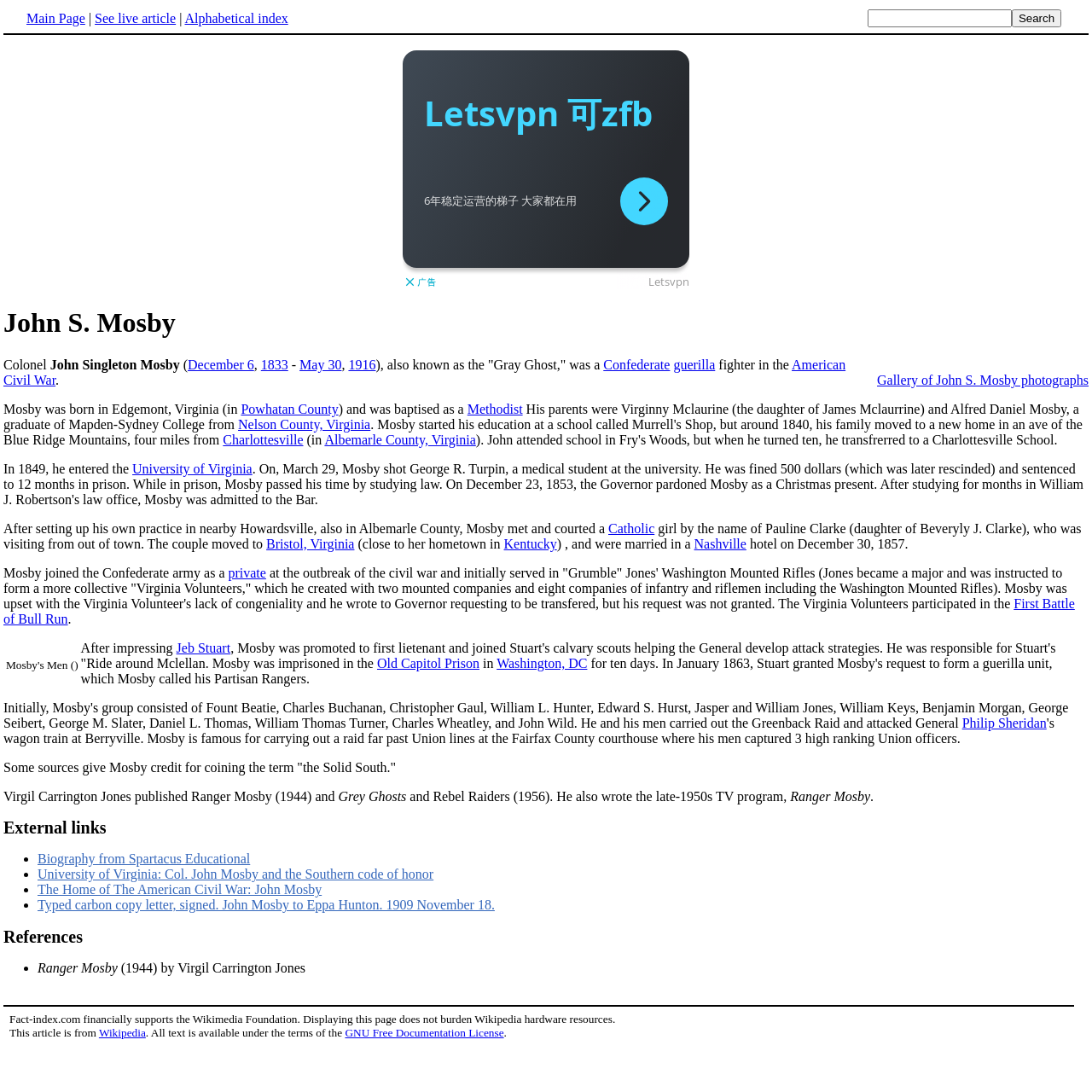Please determine the bounding box coordinates of the element to click in order to execute the following instruction: "Search for something". The coordinates should be four float numbers between 0 and 1, specified as [left, top, right, bottom].

[0.794, 0.009, 0.926, 0.025]